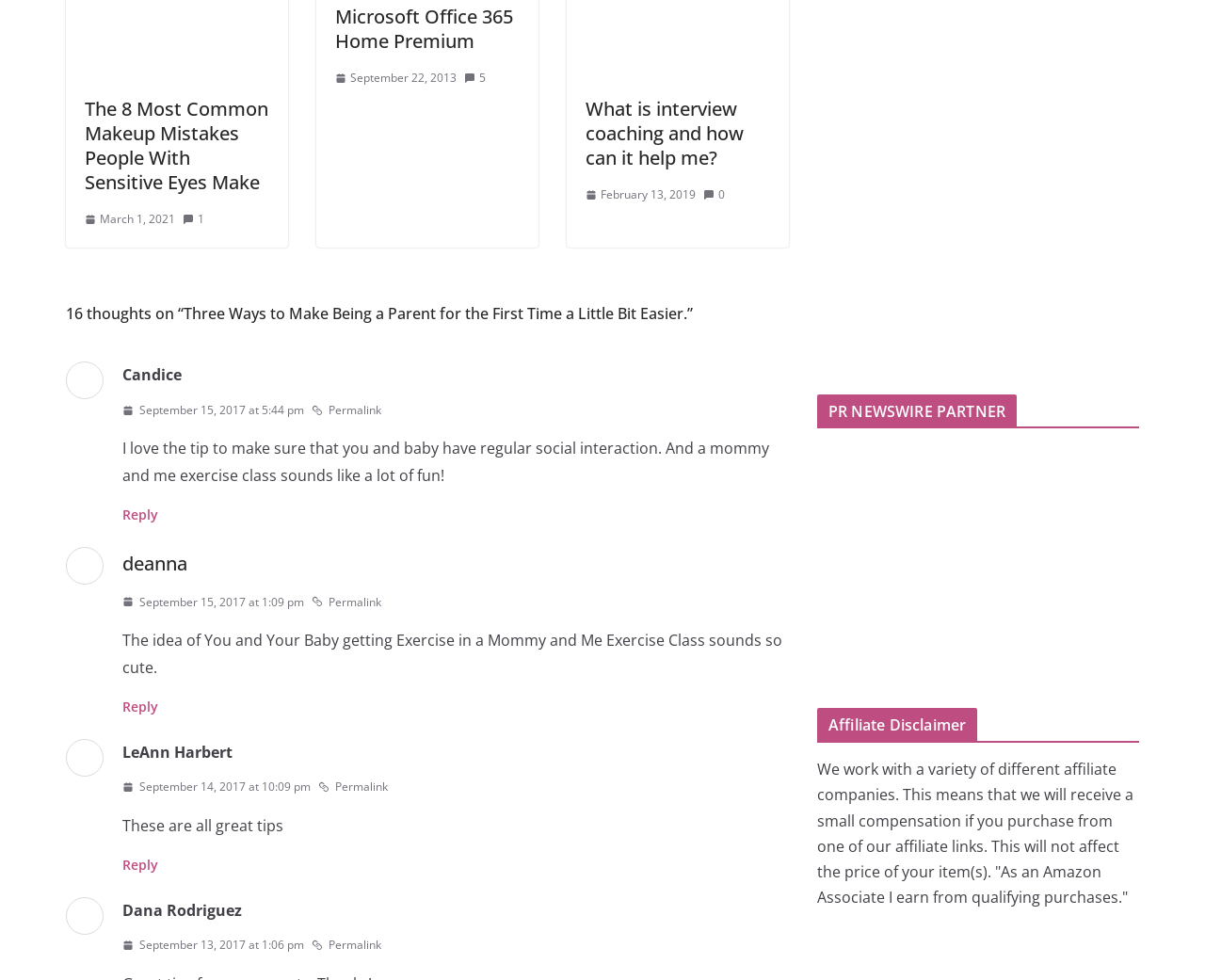Please identify the coordinates of the bounding box that should be clicked to fulfill this instruction: "Check the permalink of LeAnn Harbert's comment".

[0.264, 0.793, 0.322, 0.814]